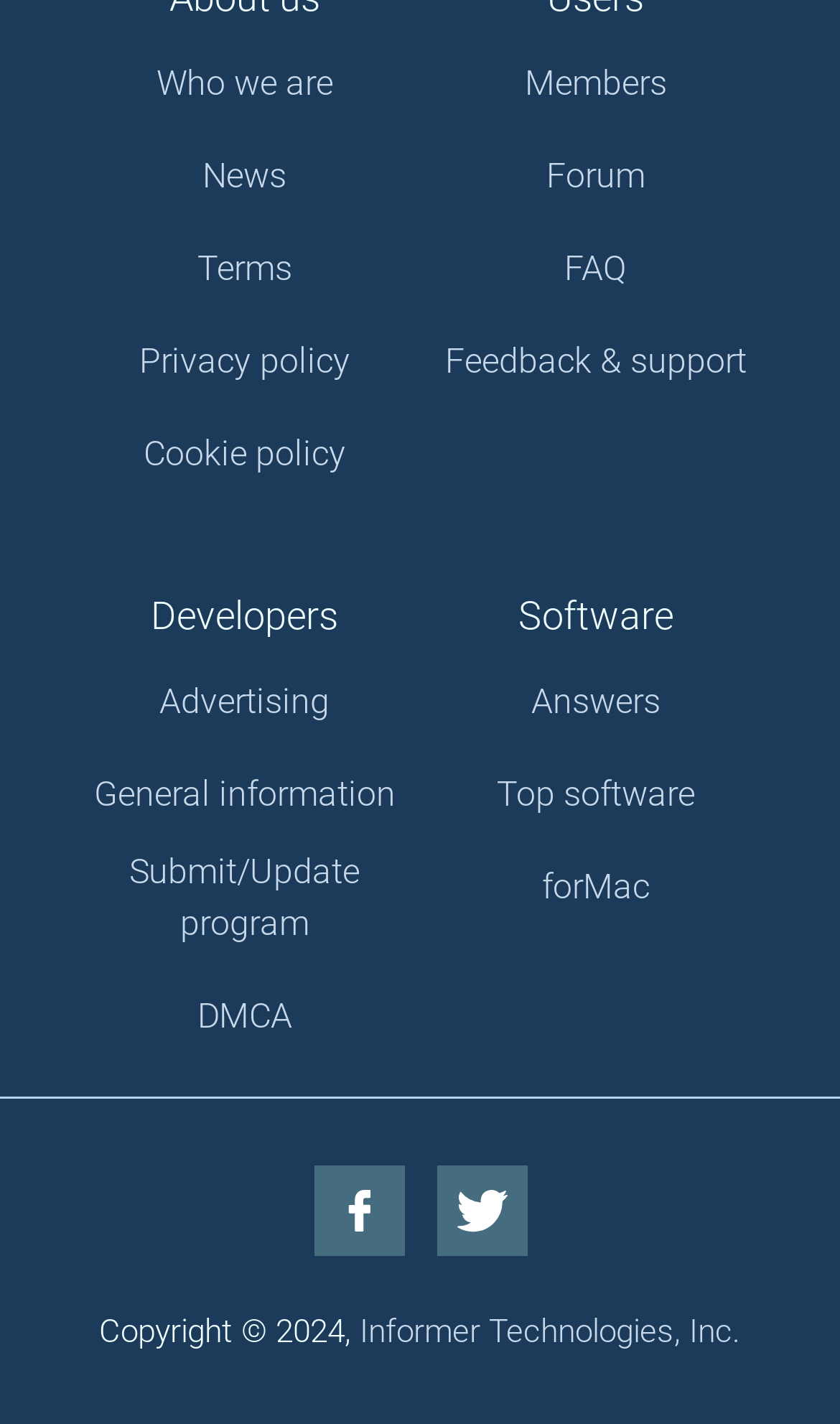Find the bounding box coordinates of the element to click in order to complete this instruction: "Go to Members". The bounding box coordinates must be four float numbers between 0 and 1, denoted as [left, top, right, bottom].

[0.624, 0.041, 0.794, 0.078]